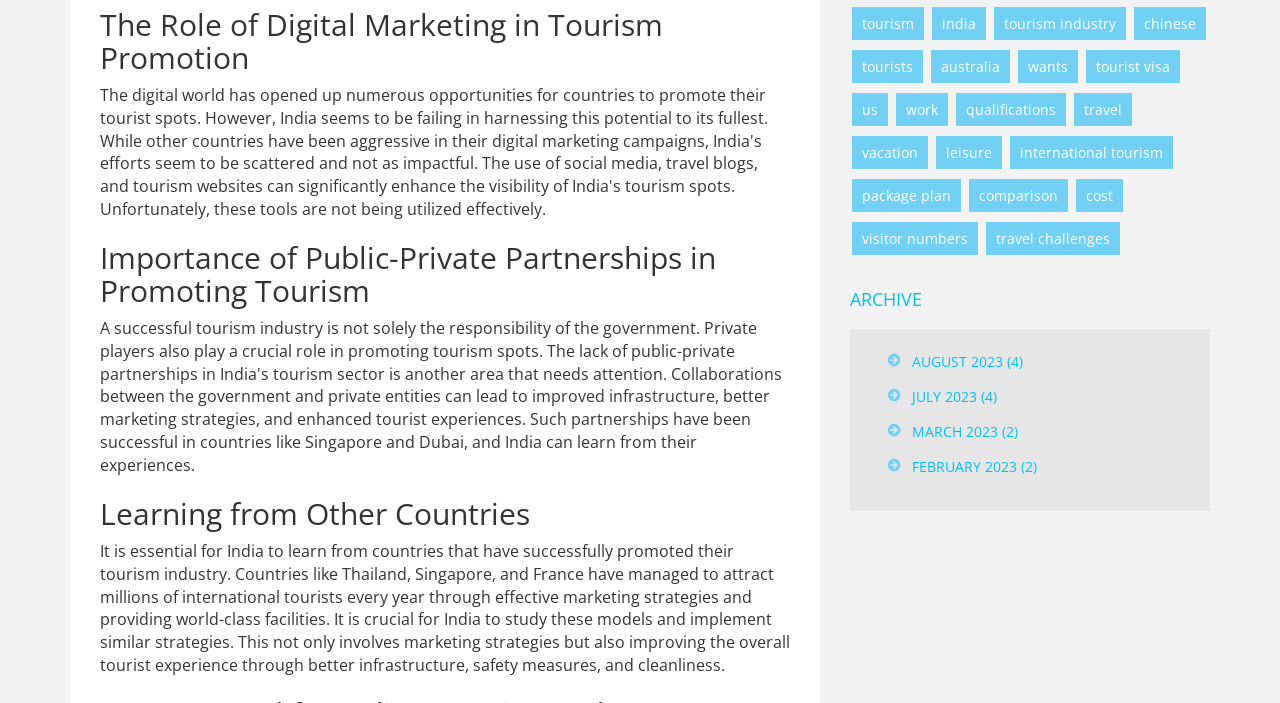Consider the image and give a detailed and elaborate answer to the question: 
What is the latest archive month?

I looked at the links under the 'ARCHIVE' heading and found the latest month to be 'AUGUST 2023', which is the first link in the list.